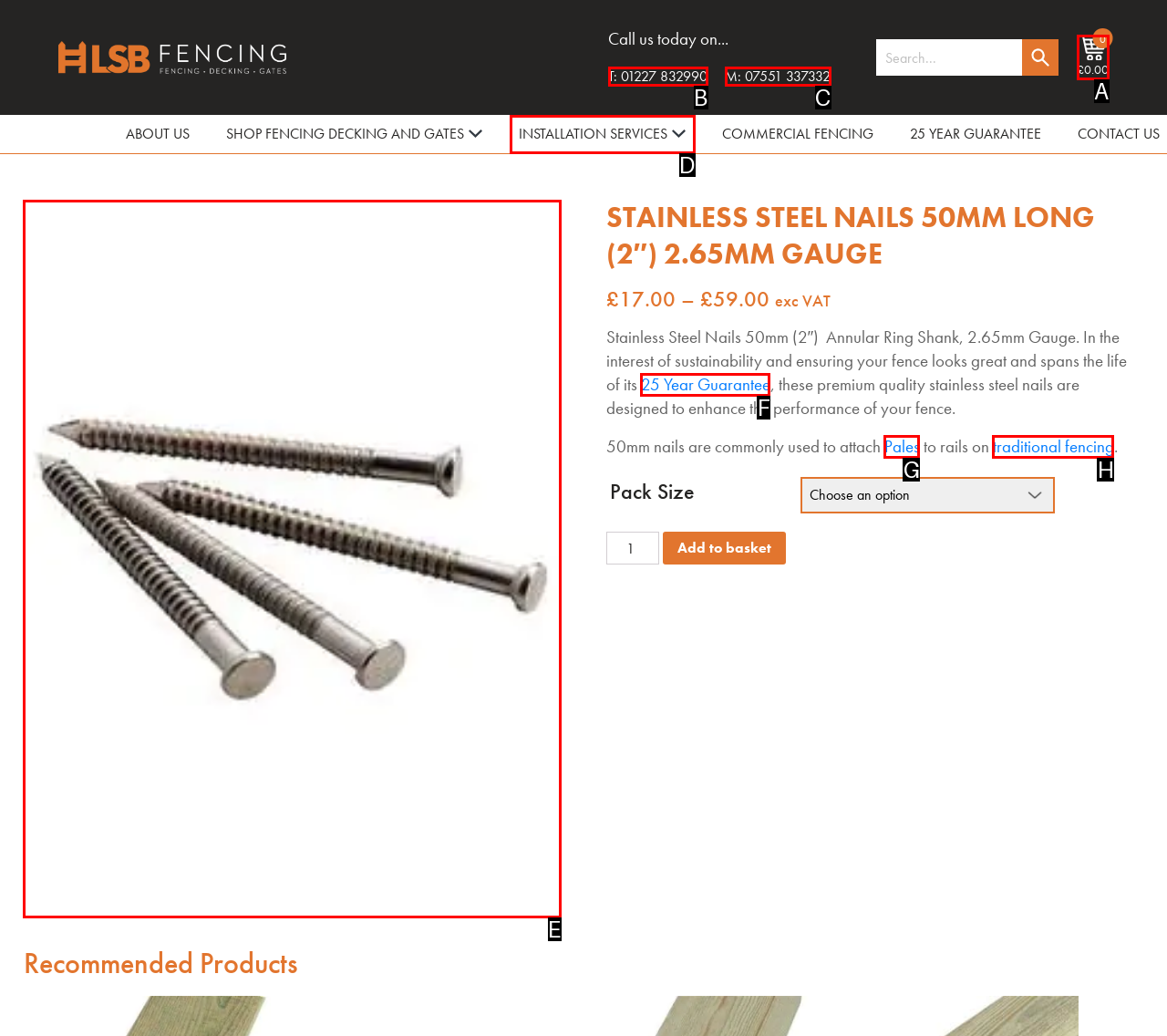Tell me which option best matches this description: Pales
Answer with the letter of the matching option directly from the given choices.

G